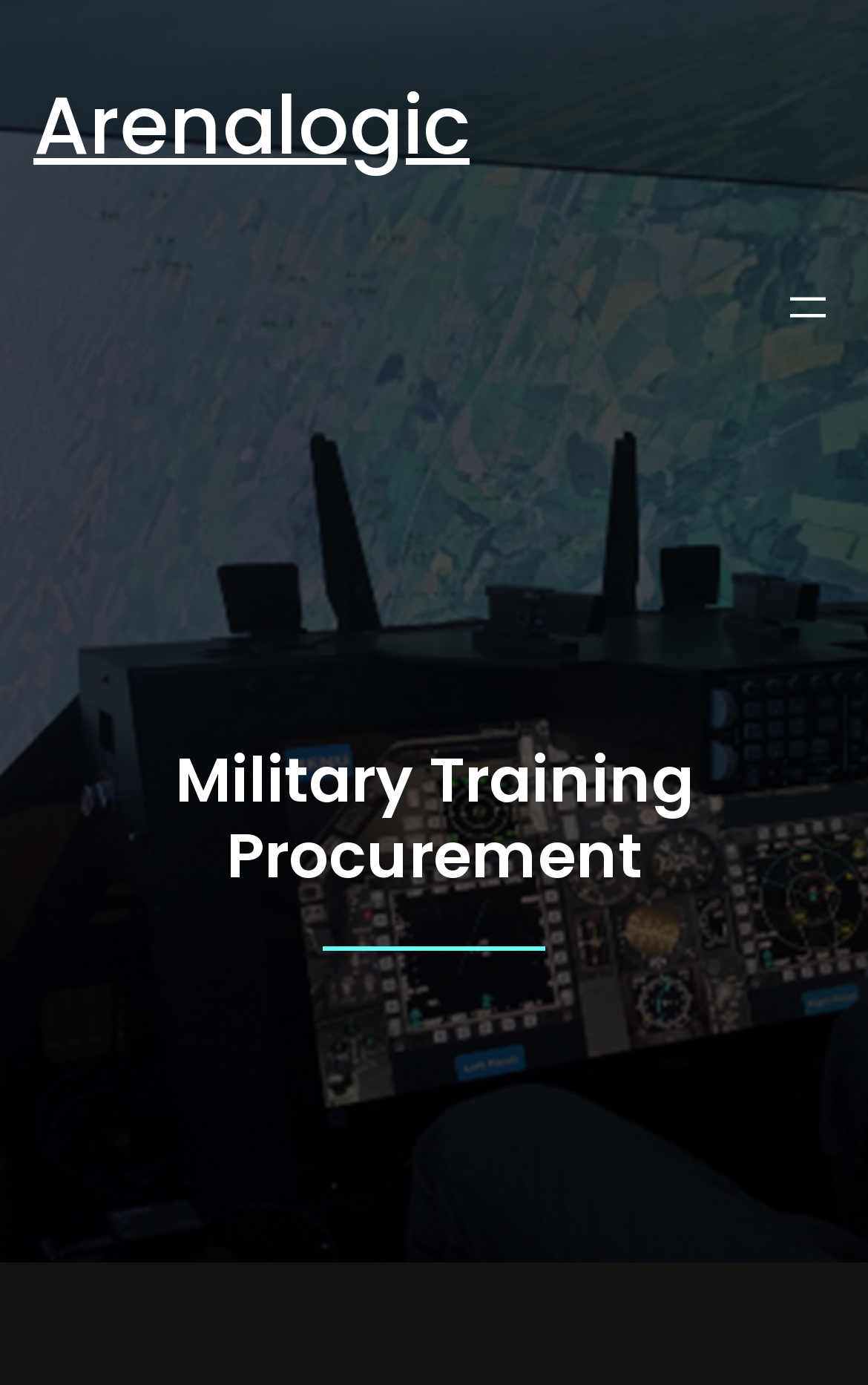Determine the bounding box coordinates for the HTML element mentioned in the following description: "aria-label="Debbie Payne"". The coordinates should be a list of four floats ranging from 0 to 1, represented as [left, top, right, bottom].

None